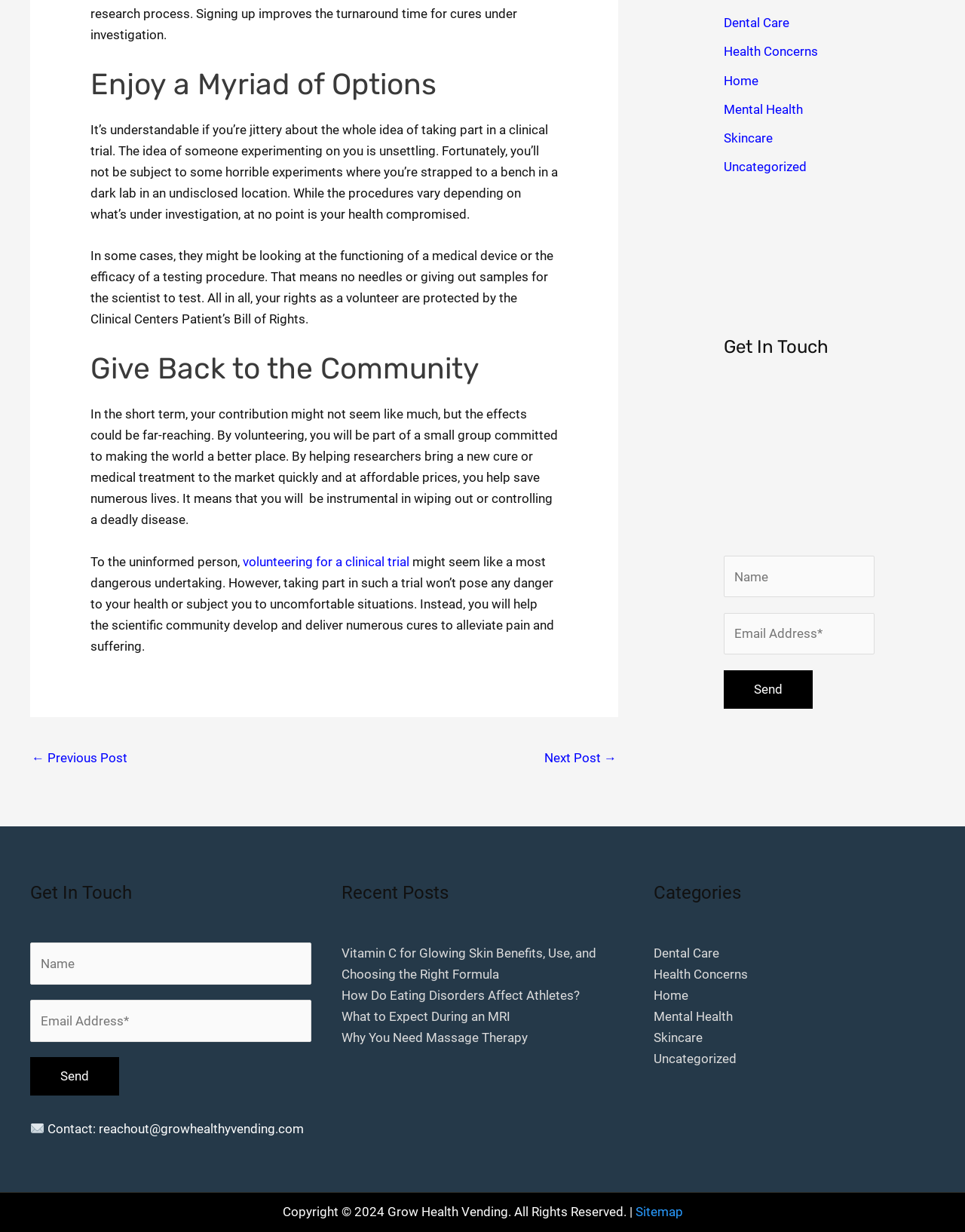Please specify the bounding box coordinates of the clickable region to carry out the following instruction: "Fill in the 'Name' textbox". The coordinates should be four float numbers between 0 and 1, in the format [left, top, right, bottom].

[0.75, 0.451, 0.906, 0.485]